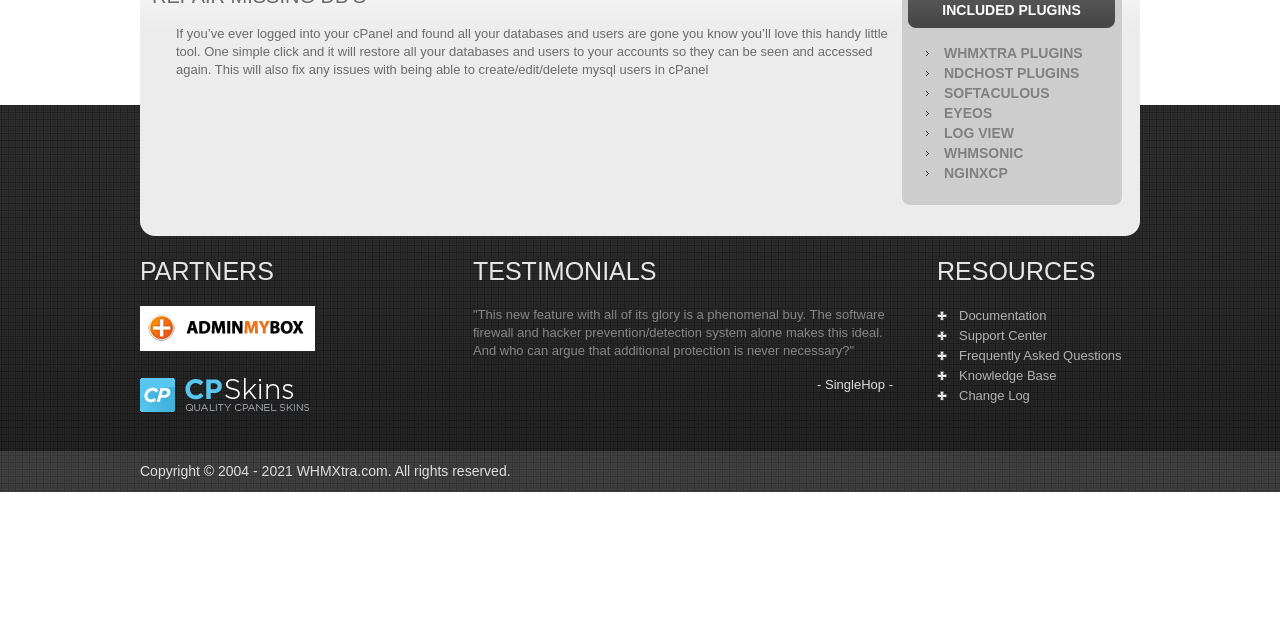Determine the bounding box for the UI element as described: "Change Log". The coordinates should be represented as four float numbers between 0 and 1, formatted as [left, top, right, bottom].

[0.749, 0.606, 0.805, 0.63]